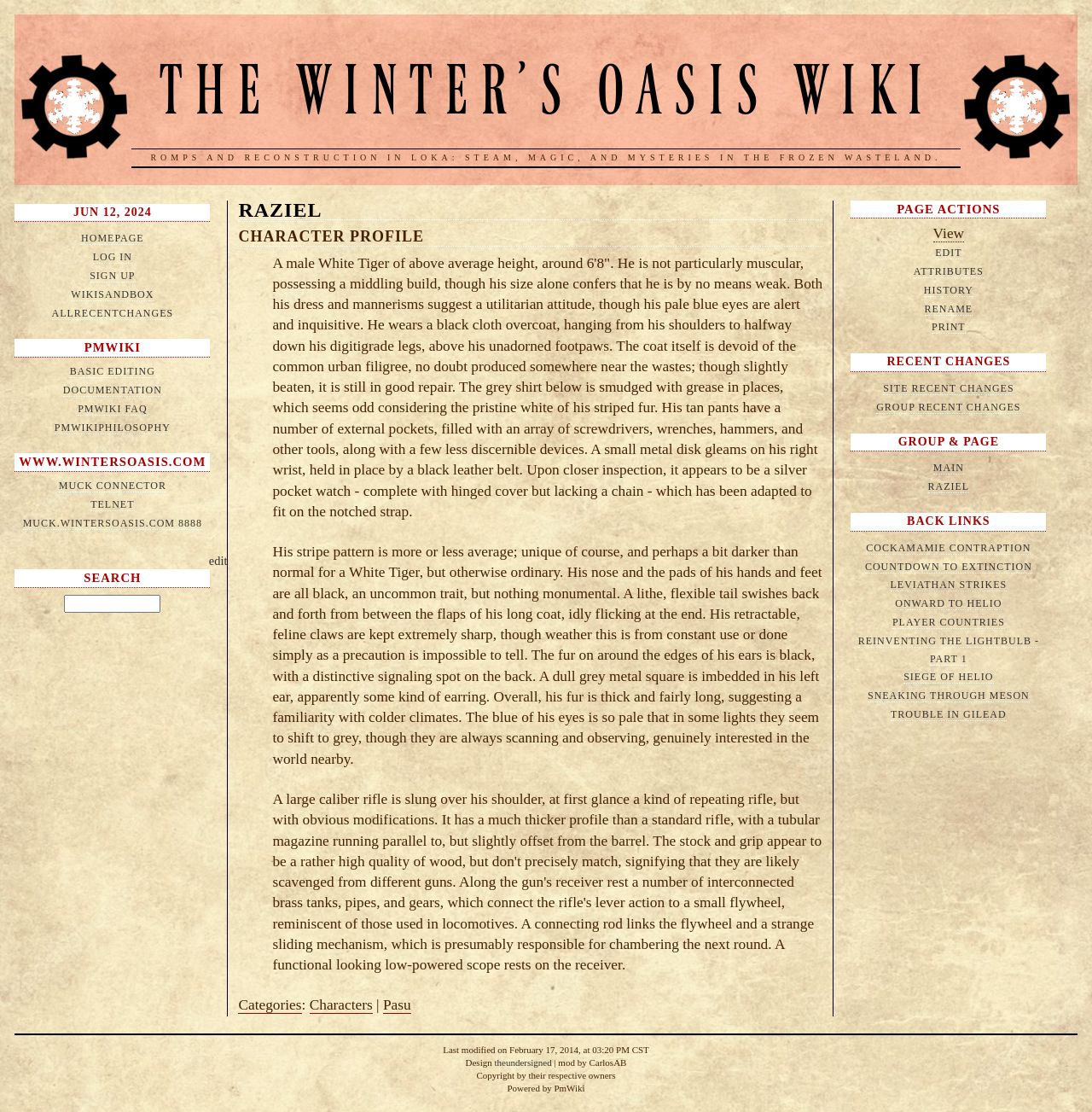Please specify the bounding box coordinates in the format (top-left x, top-left y, bottom-right x, bottom-right y), with values ranging from 0 to 1. Identify the bounding box for the UI component described as follows: the Agence France-Presse

None